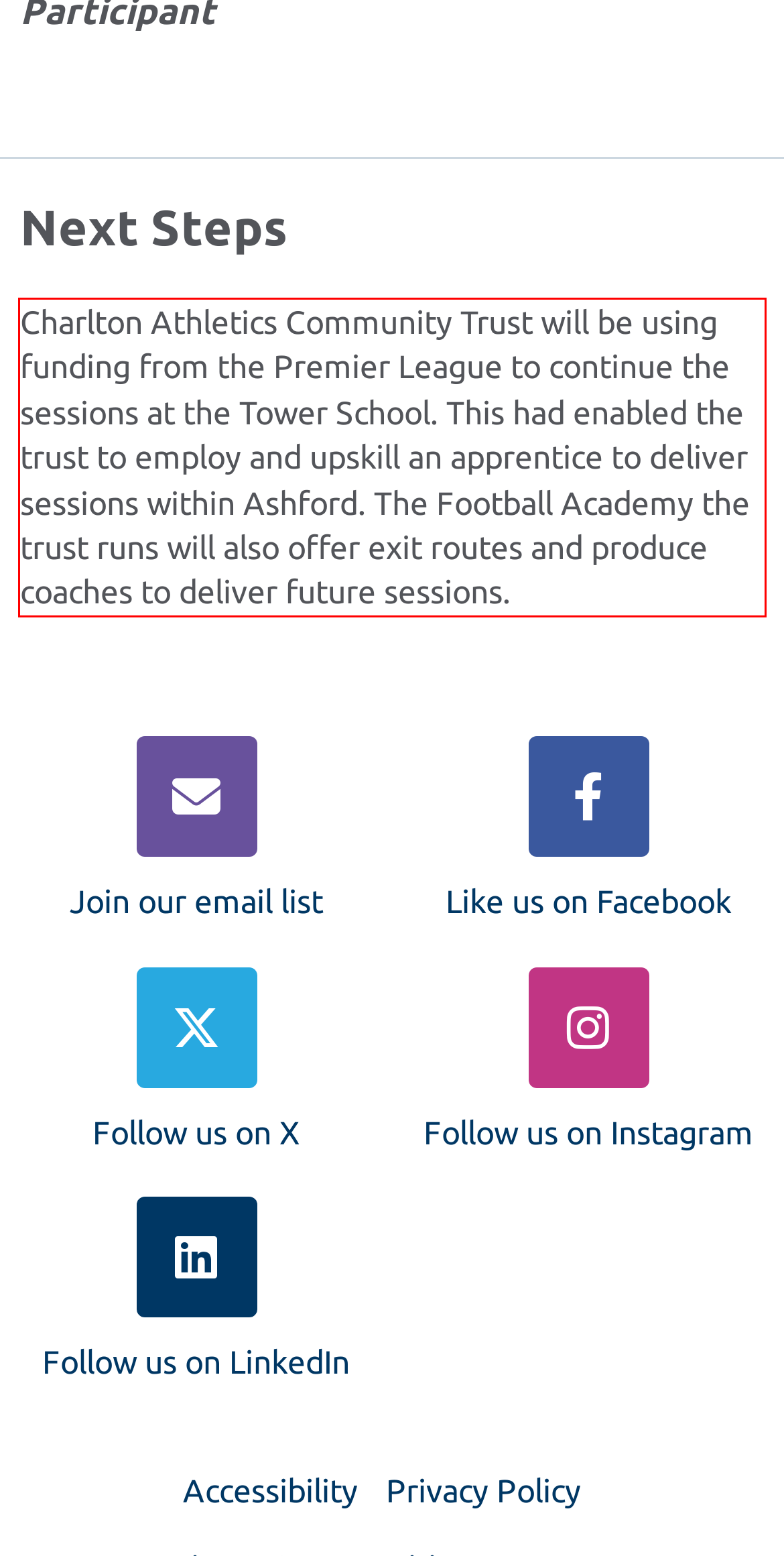Analyze the red bounding box in the provided webpage screenshot and generate the text content contained within.

Charlton Athletics Community Trust will be using funding from the Premier League to continue the sessions at the Tower School. This had enabled the trust to employ and upskill an apprentice to deliver sessions within Ashford. The Football Academy the trust runs will also offer exit routes and produce coaches to deliver future sessions.